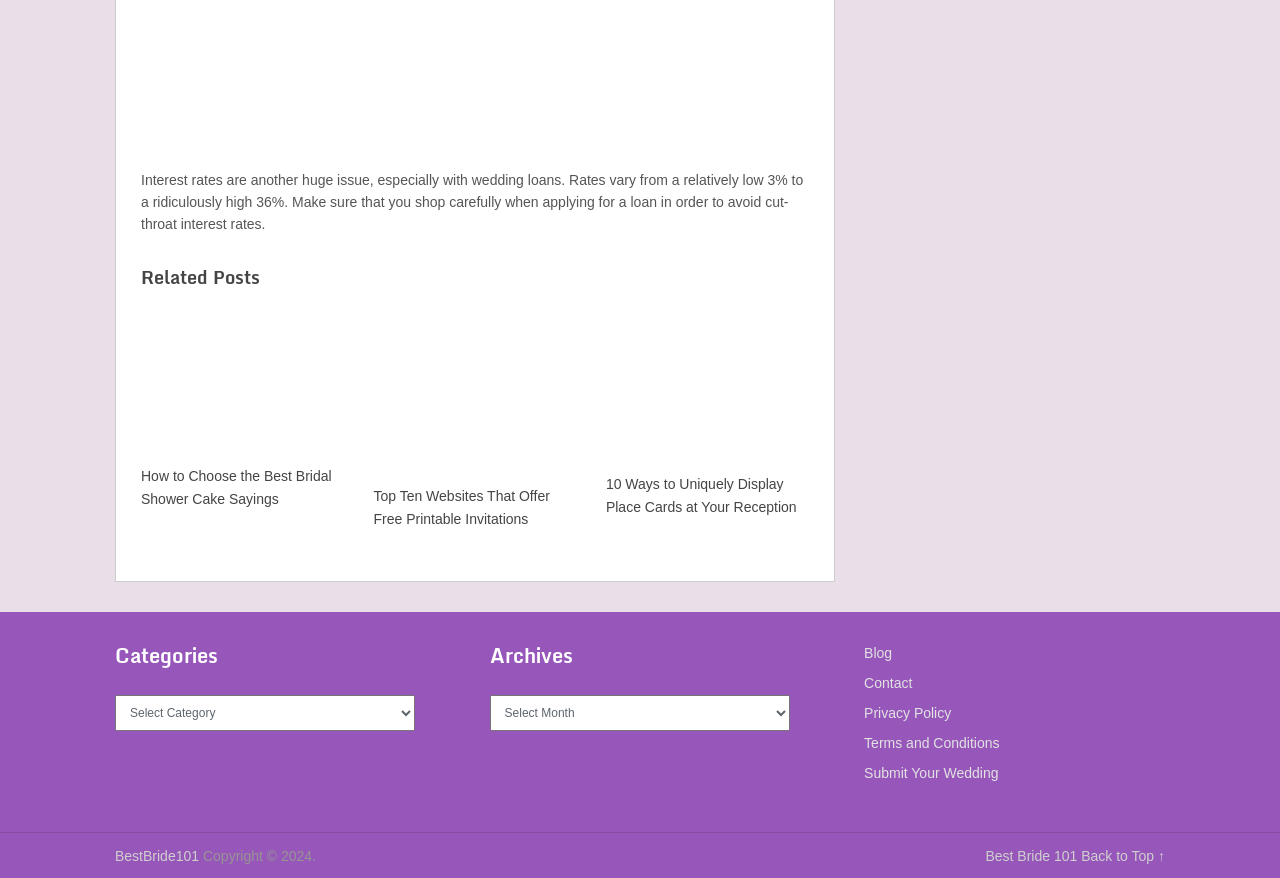What is the purpose of the 'Back to Top ↑' link?
Please provide a comprehensive answer based on the visual information in the image.

The purpose of the 'Back to Top ↑' link can be inferred from its text content and its position at the bottom of the page, suggesting that it allows users to quickly return to the top of the page.